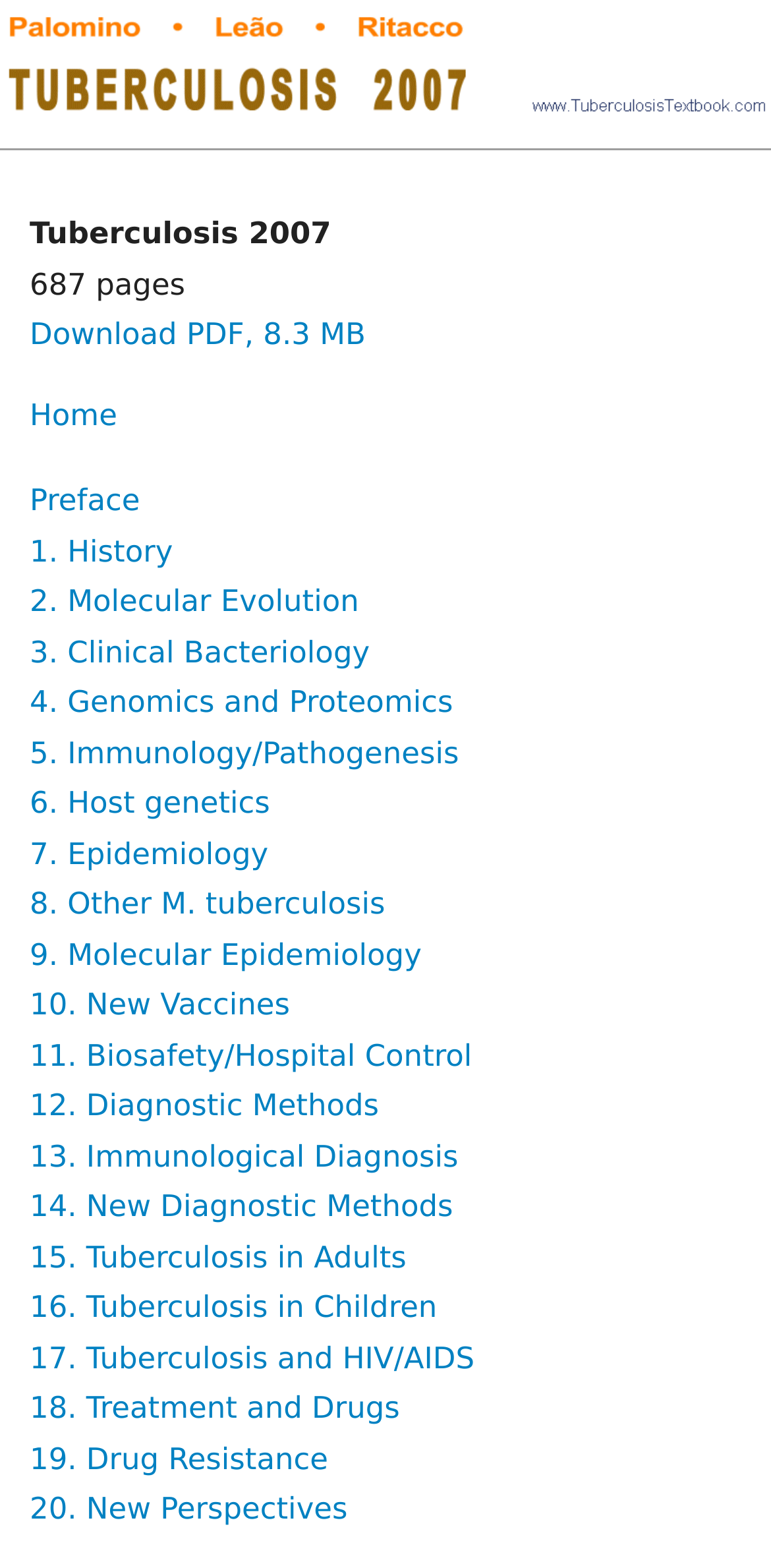Give a short answer to this question using one word or a phrase:
How many chapters are in the Tuberculosis 2007 book?

20